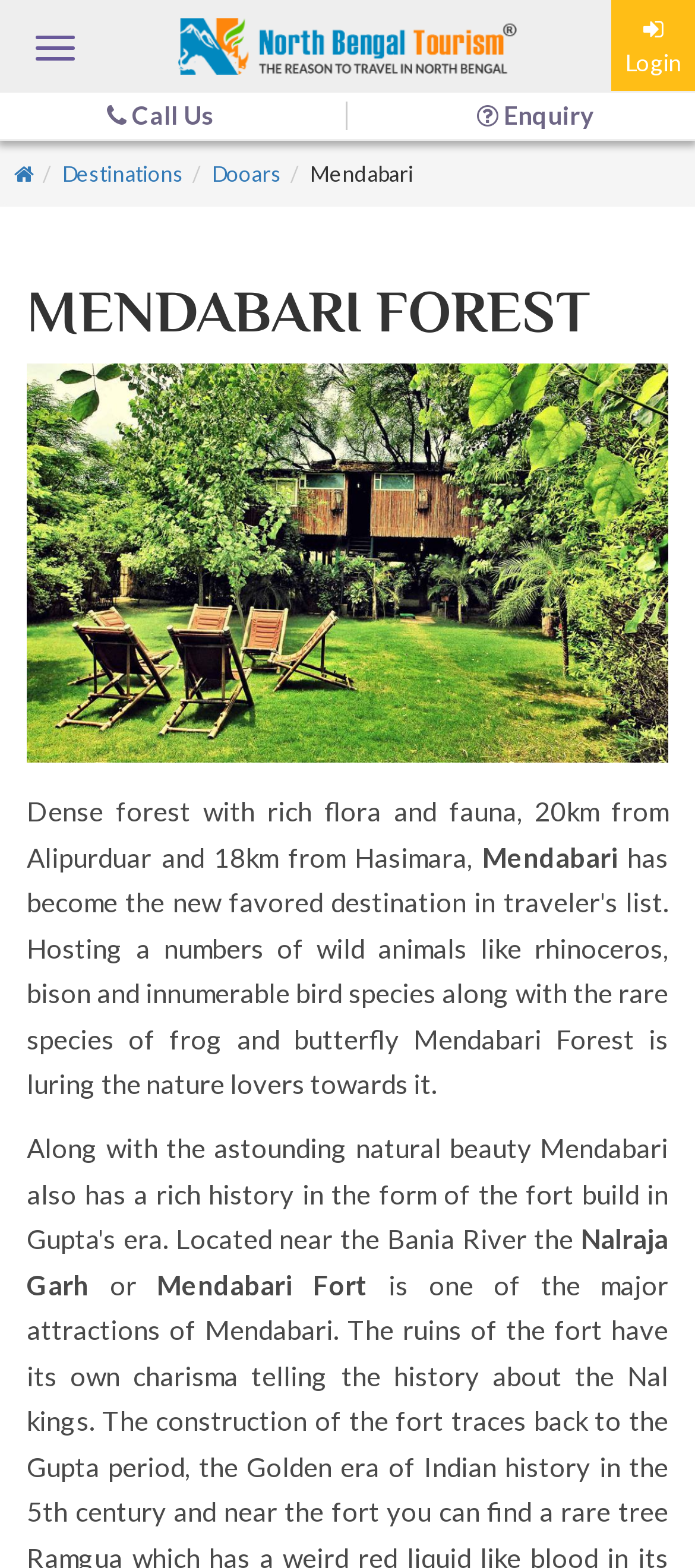Give a detailed explanation of the elements present on the webpage.

The webpage is about Mendabari Jungle Camp, a Forest Bungalow located in the Kodal Busty within the verdant forest of Chilapata Forest. At the top left corner, there is a navigation link and a link to "North Bengal Tourism" with an accompanying image. On the top right corner, there are three links: "Login", "Call Us", and "Enquiry".

Below the top navigation bar, there is a horizontal menu with links to "Destinations", "Dooars", and a static text "Mendabari". The main content of the page is divided into sections. The first section has a heading "MENDABARI FOREST" and a large image of the Mendabari Forest. Below the image, there is a paragraph of text describing the forest as "Dense forest with rich flora and fauna, 20km from Alipurduar and 18km from Hasimara".

Further down, there is another section with two lines of text. The first line mentions "Nalraja Garh" and the second line mentions "Mendabari Fort" with the word "or" in between. Overall, the webpage provides information about Mendabari Jungle Camp and its surroundings, with a focus on the natural beauty of the forest.